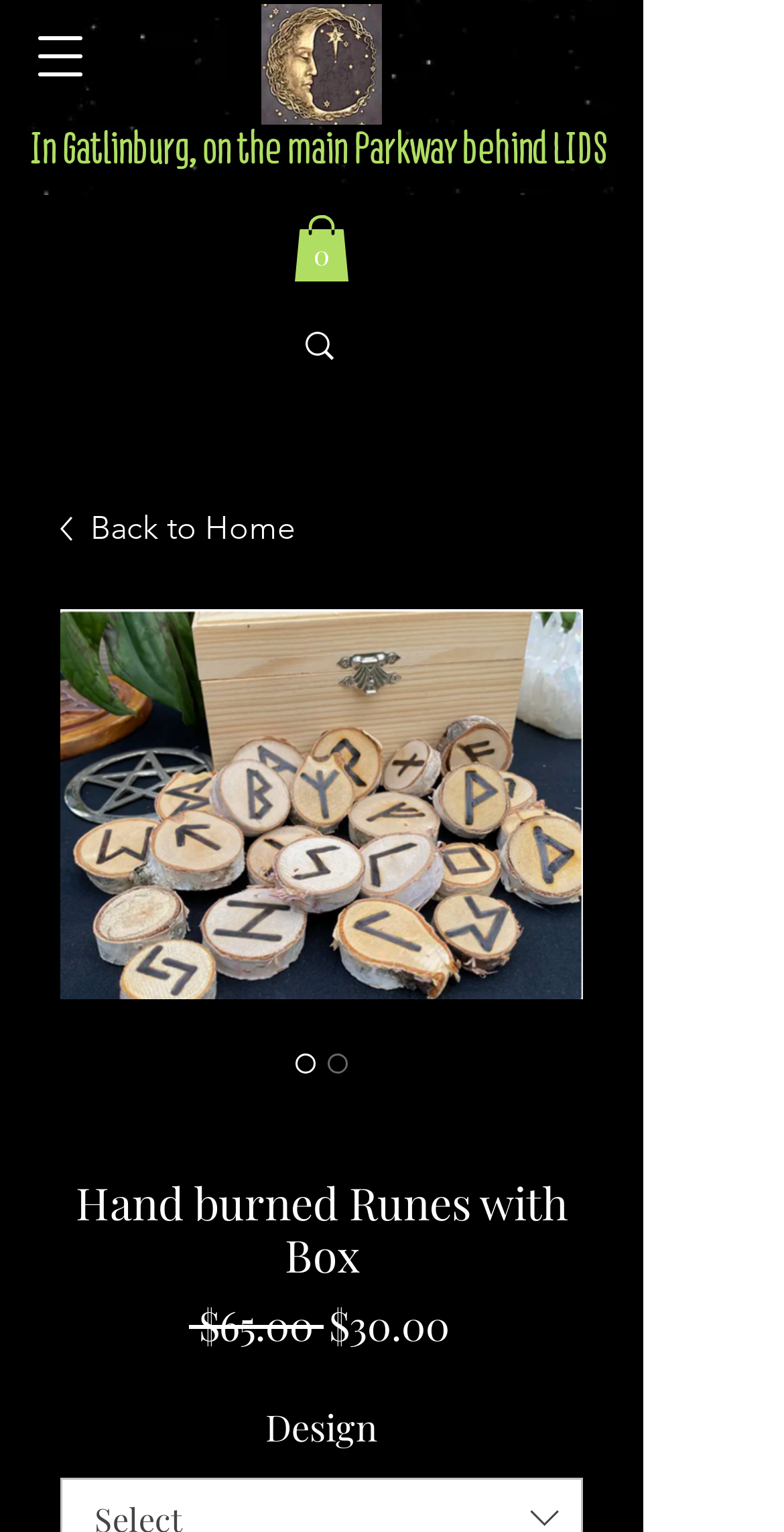Provide a thorough description of the webpage you see.

This webpage is about a product called "Hand burned Runes with Box" for divination. At the top right corner, there is a "Mute" button and an "Open navigation menu" button. Below the navigation menu button, there is a heading that reads "In Gatlinburg, on the main Parkway behind LIDS". 

On the left side of the page, there is an image of a product, "Capture.JPG", which is positioned above a "Cart with 0 items" link. To the right of the cart link, there is a search bar with a magnifying glass icon. 

Below the search bar, there is a main product image, "Hand burned Runes with Box", which takes up most of the page's width. Above the product image, there are two radio buttons with the same label "Hand burned Runes with Box", one of which is checked. 

Below the product image, there is a heading with the same label "Hand burned Runes with Box". Under the heading, there are two price labels: a regular price of $65.00 and a sale price of $30.00. Finally, at the bottom of the page, there is a label that reads "Design".